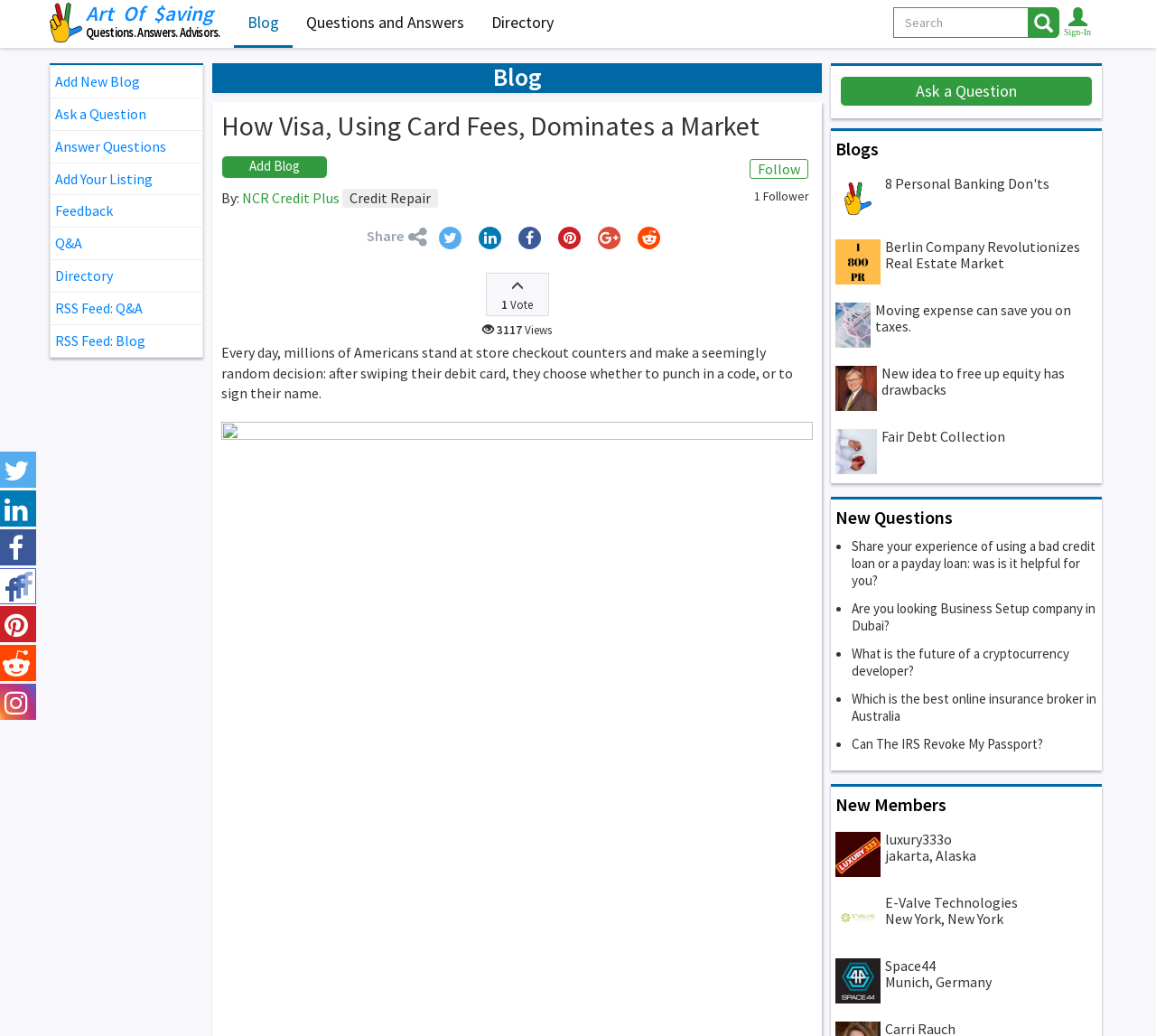Respond to the following question using a concise word or phrase: 
How many followers does the blog 'NCR Credit Plus' have?

1